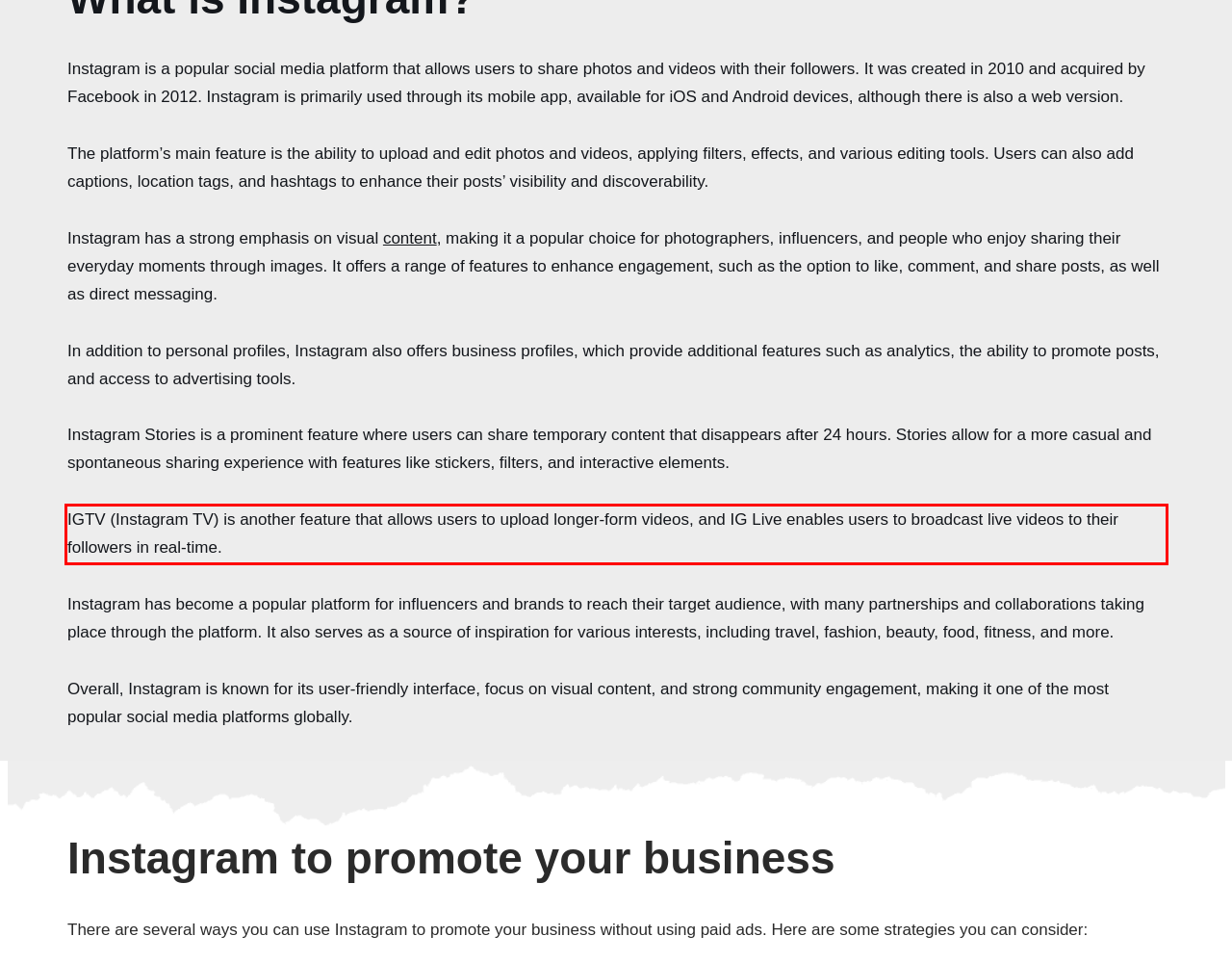Perform OCR on the text inside the red-bordered box in the provided screenshot and output the content.

IGTV (Instagram TV) is another feature that allows users to upload longer-form videos, and IG Live enables users to broadcast live videos to their followers in real-time.